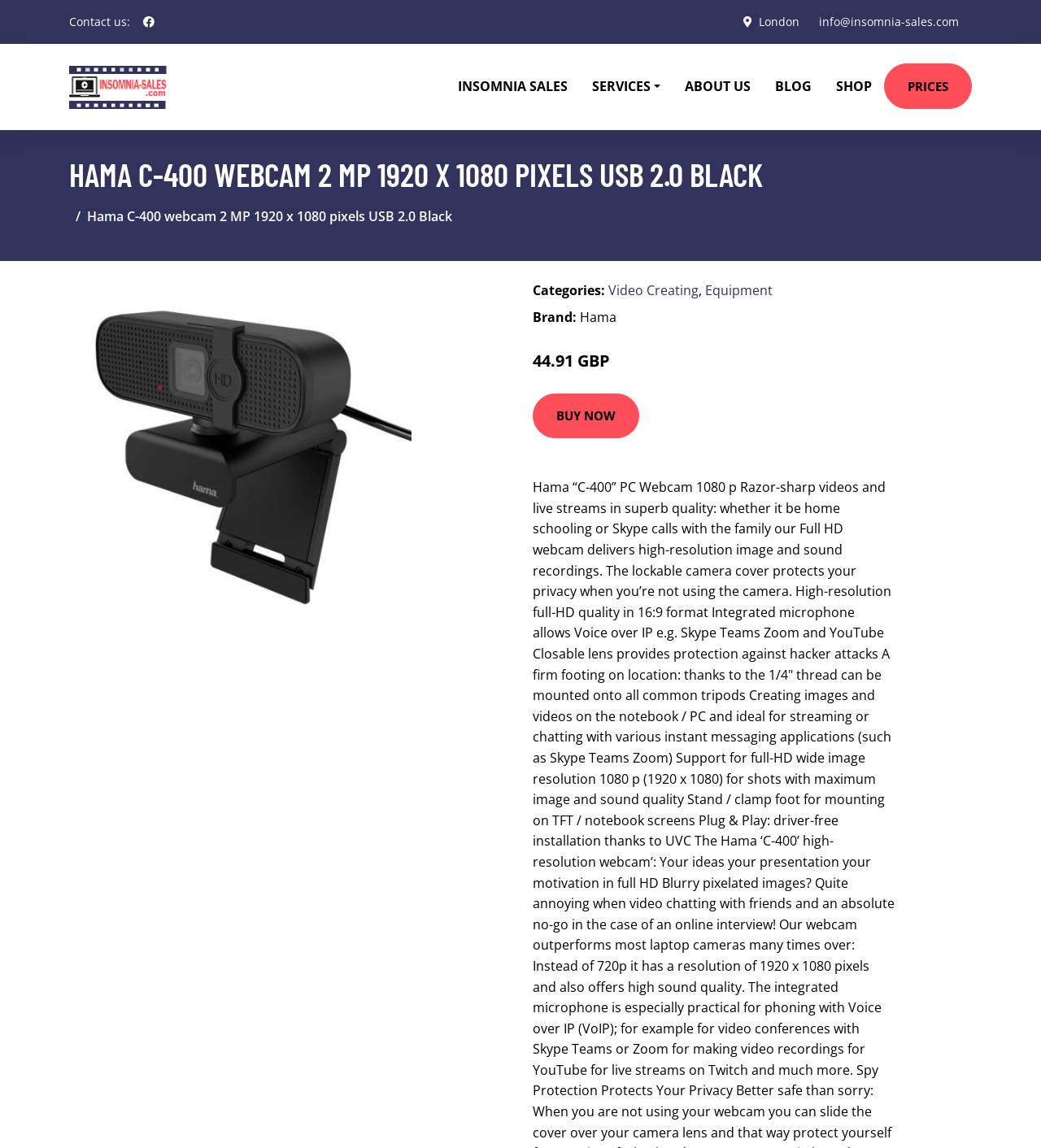What is the price of the Hama C-400 webcam?
Refer to the image and provide a detailed answer to the question.

I can find the price of the Hama C-400 webcam by looking at the section that describes the product details, where it says '44.91 GBP'.